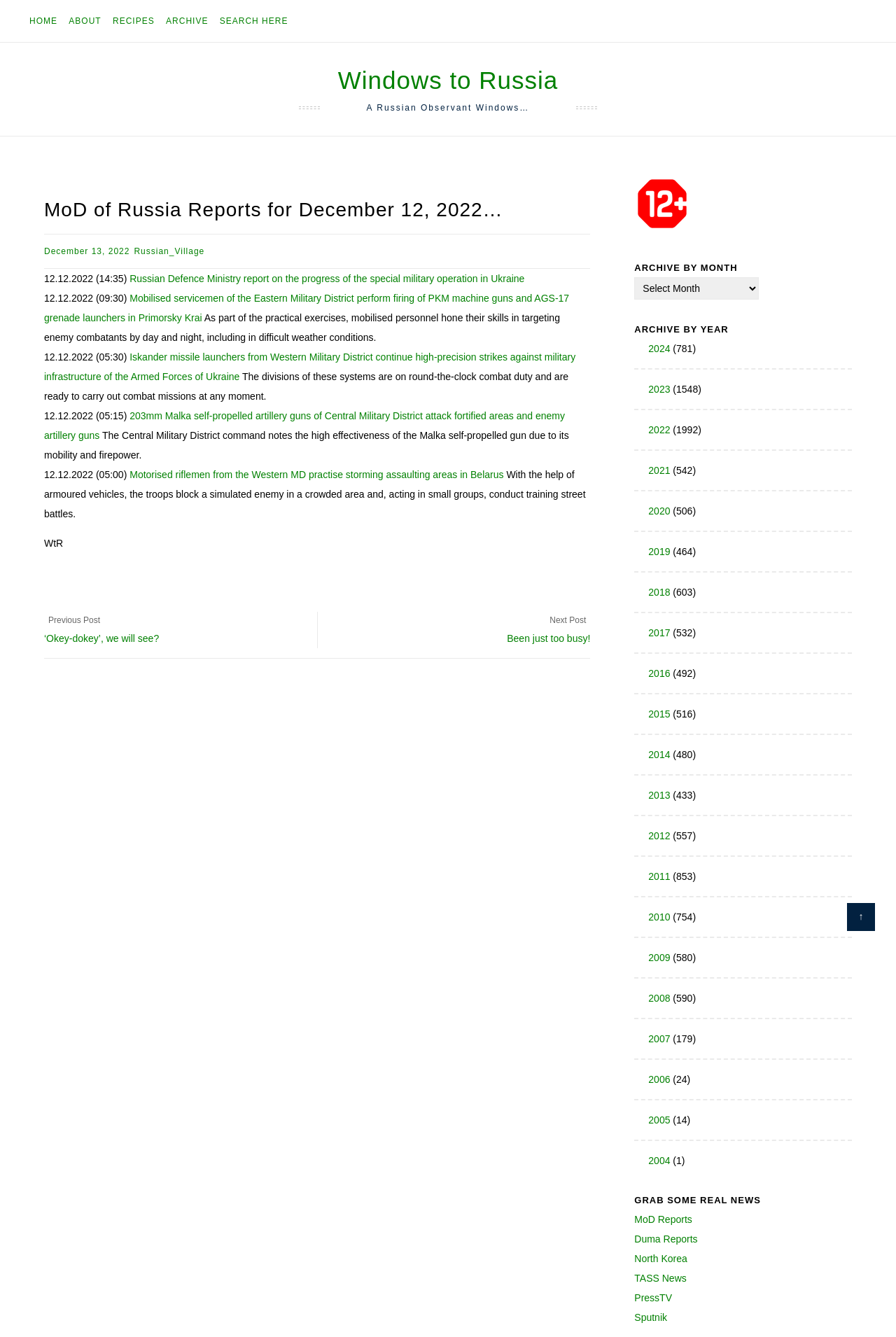Identify the bounding box coordinates of the element to click to follow this instruction: 'Read the article titled 'MoD of Russia Reports for December 12, 2022…''. Ensure the coordinates are four float values between 0 and 1, provided as [left, top, right, bottom].

[0.049, 0.135, 0.659, 0.171]